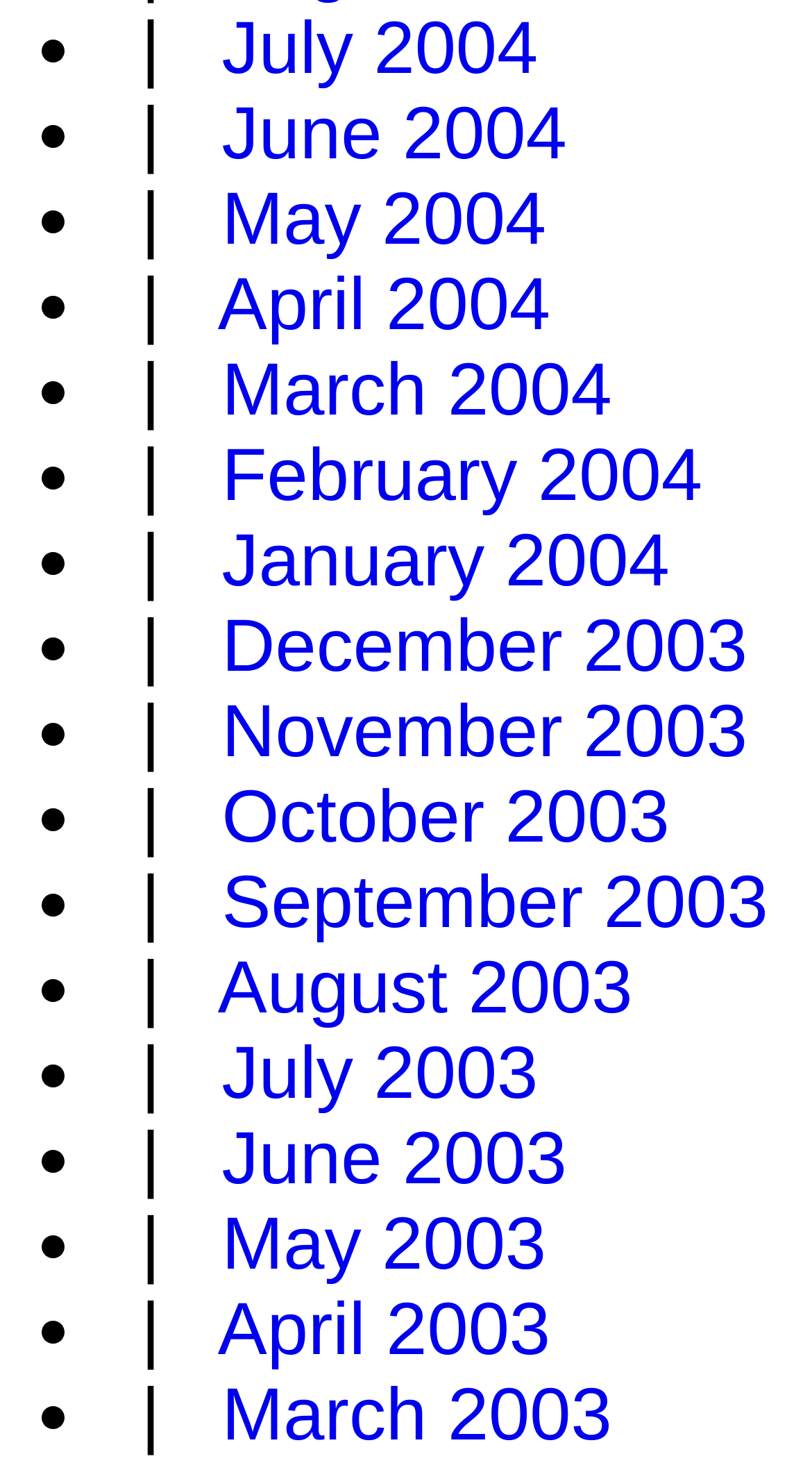Provide a one-word or short-phrase answer to the question:
How many months are listed?

24